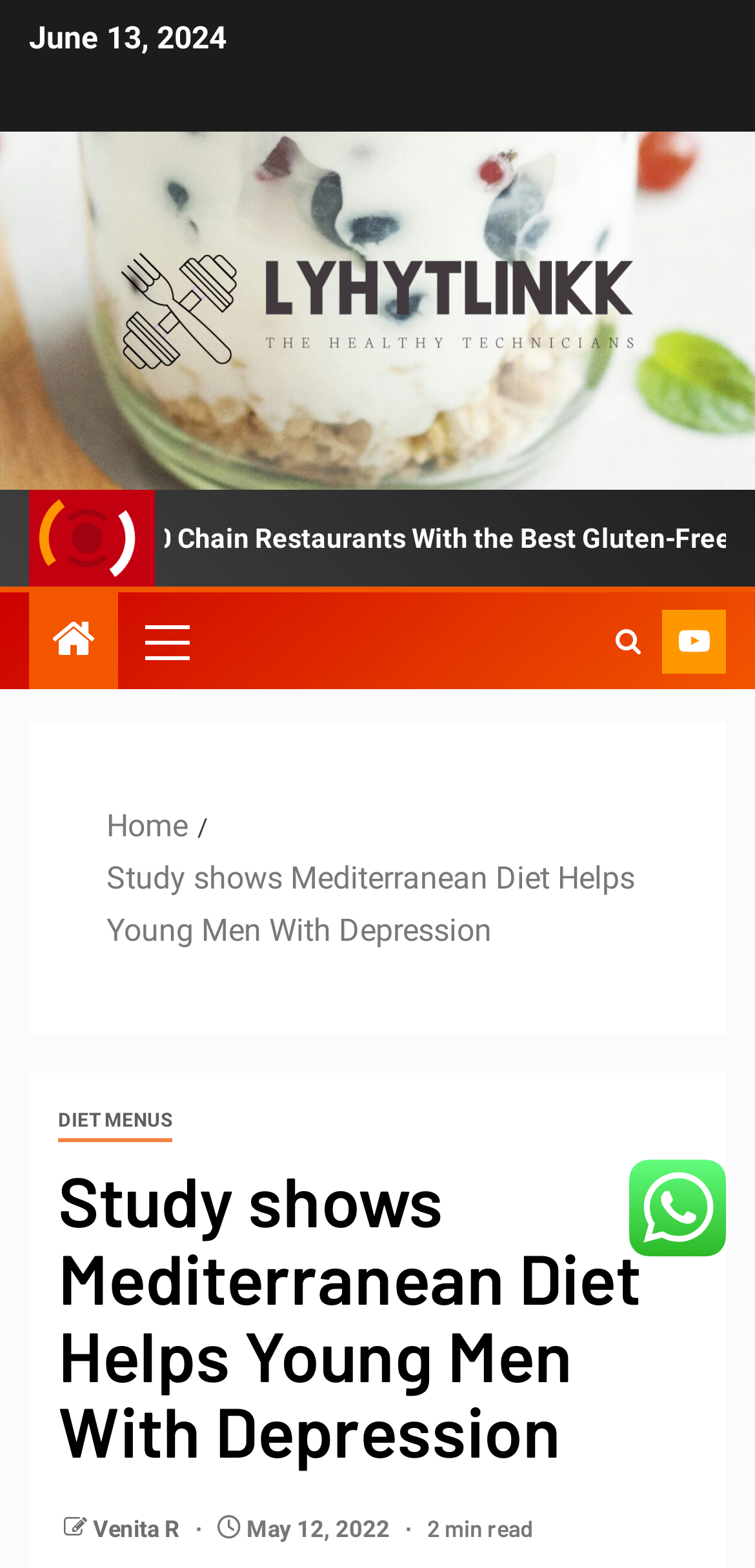Can you identify the bounding box coordinates of the clickable region needed to carry out this instruction: 'View the DIET MENUS'? The coordinates should be four float numbers within the range of 0 to 1, stated as [left, top, right, bottom].

[0.077, 0.703, 0.228, 0.729]